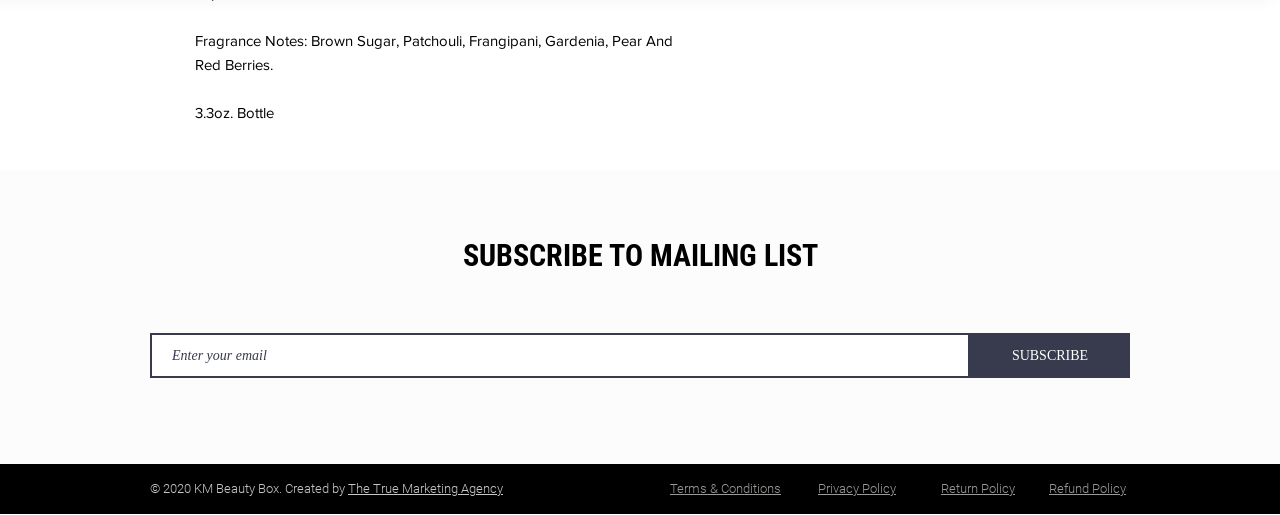Identify the bounding box coordinates of the region that needs to be clicked to carry out this instruction: "Choose a product option". Provide these coordinates as four float numbers ranging from 0 to 1, i.e., [left, top, right, bottom].

[0.718, 0.5, 0.787, 0.568]